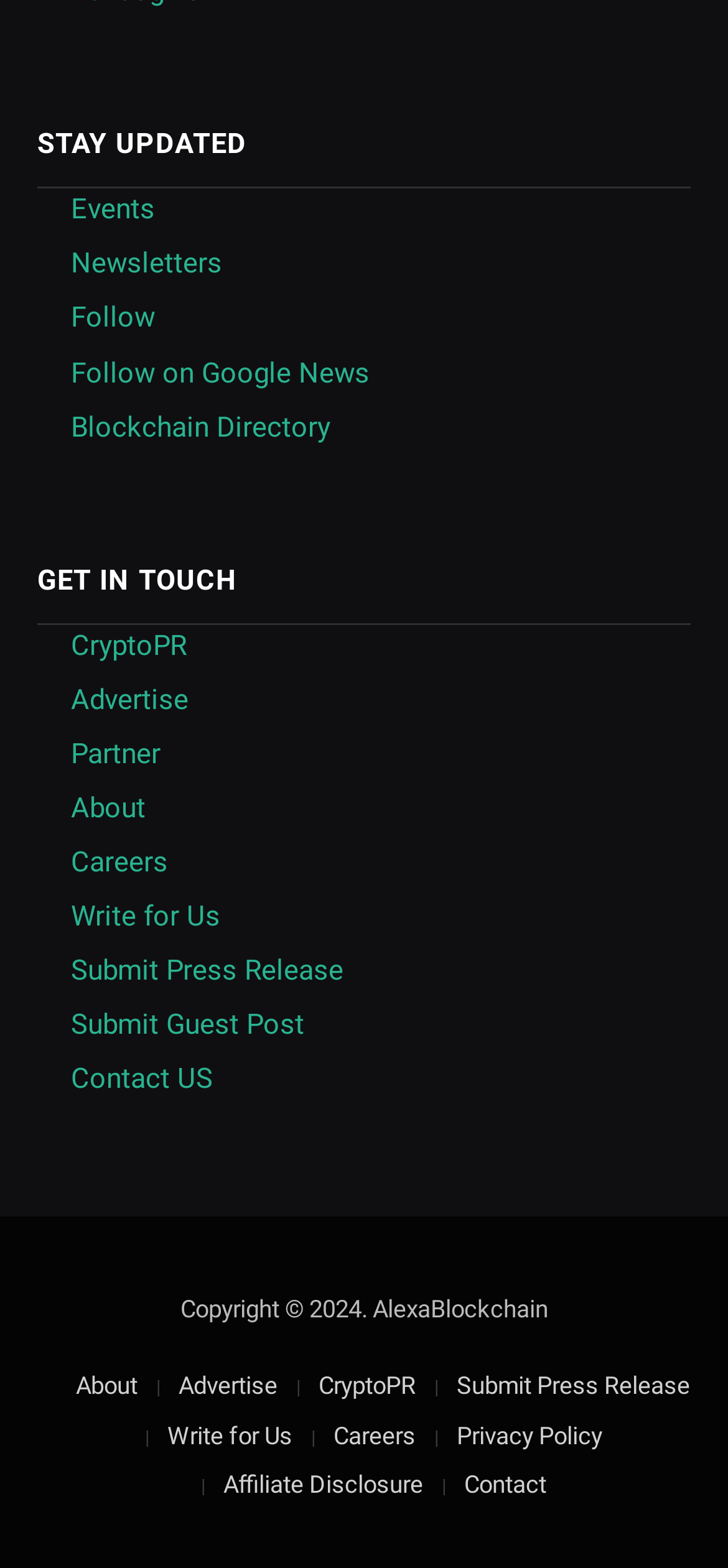How many links are there in the 'GET IN TOUCH' section?
Answer with a single word or short phrase according to what you see in the image.

9